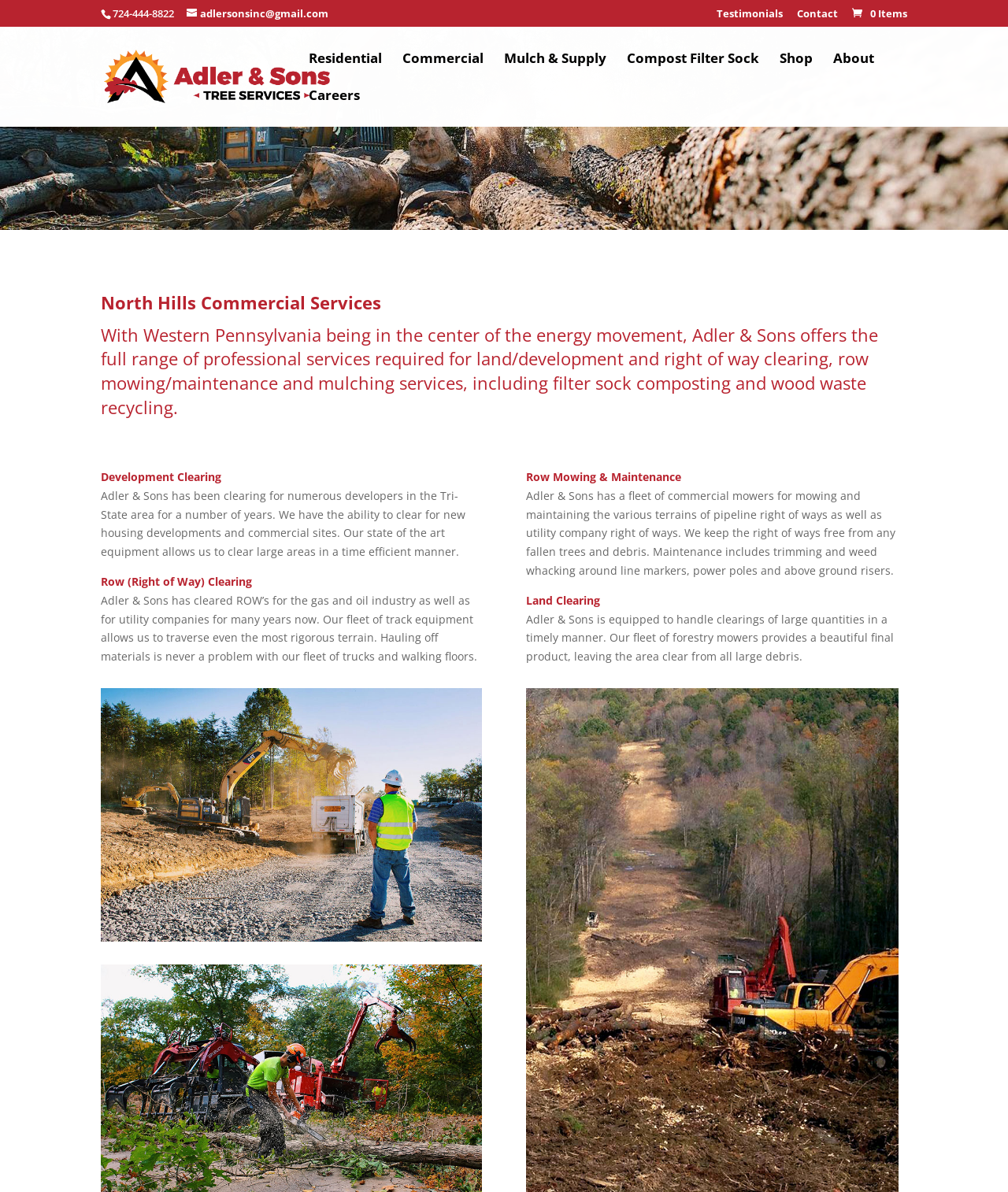Identify the bounding box coordinates of the region I need to click to complete this instruction: "Call the phone number".

[0.112, 0.005, 0.173, 0.017]